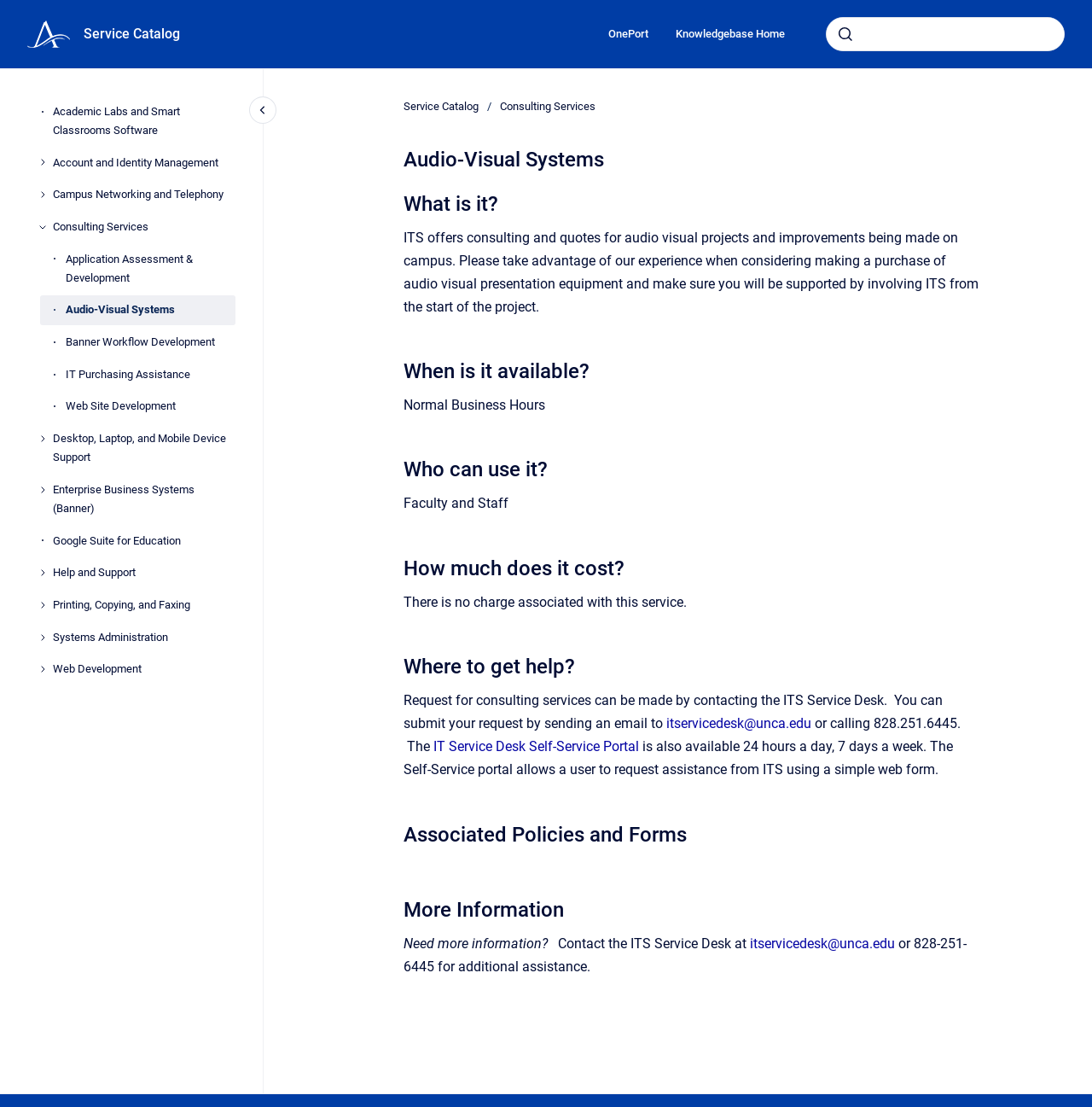Pinpoint the bounding box coordinates of the clickable element to carry out the following instruction: "go to homepage."

[0.025, 0.019, 0.064, 0.043]